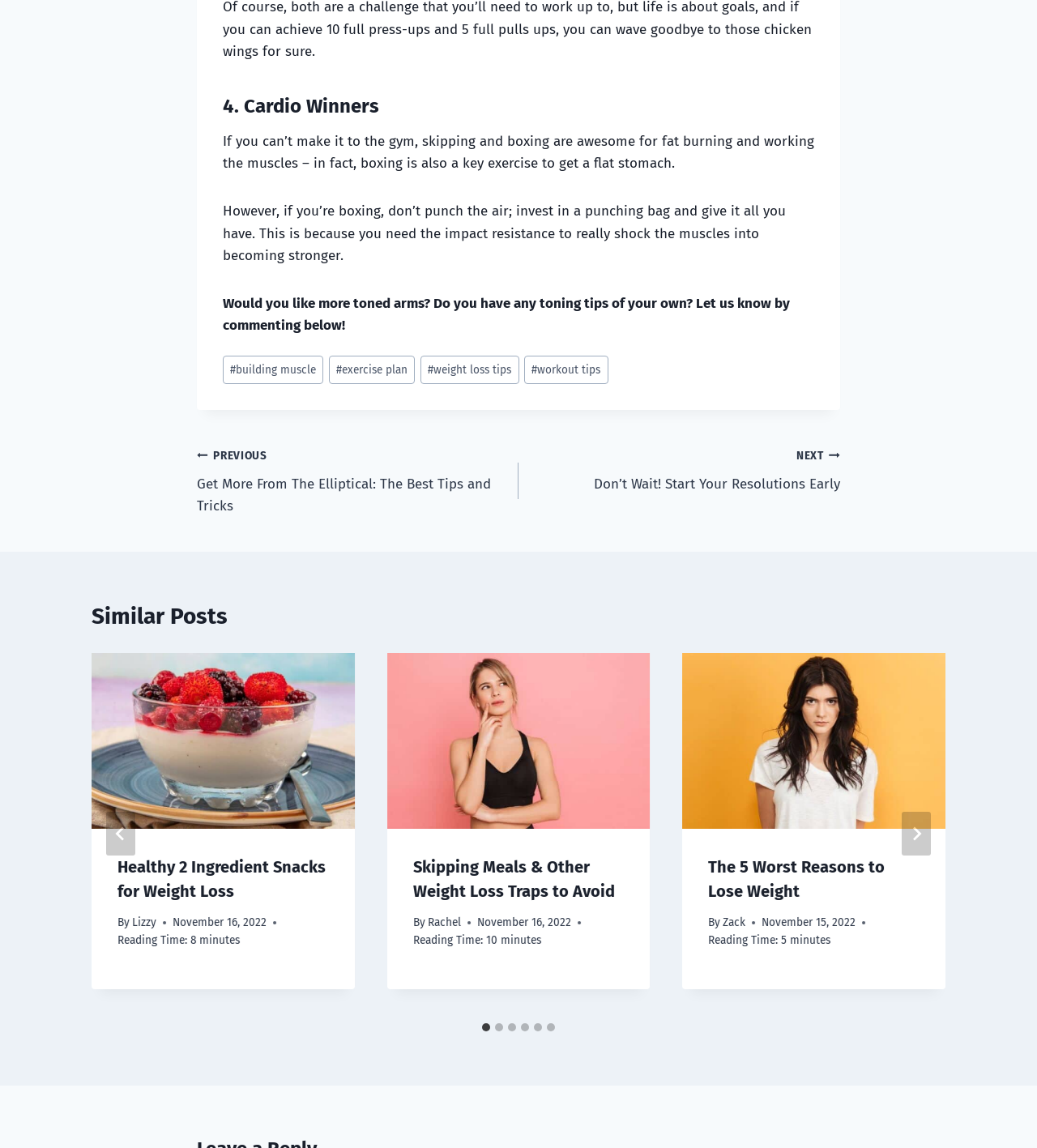Find the bounding box coordinates of the clickable area required to complete the following action: "Click on the 'Healthy 2 Ingredient Snacks for Weight Loss' article".

[0.088, 0.569, 0.342, 0.722]